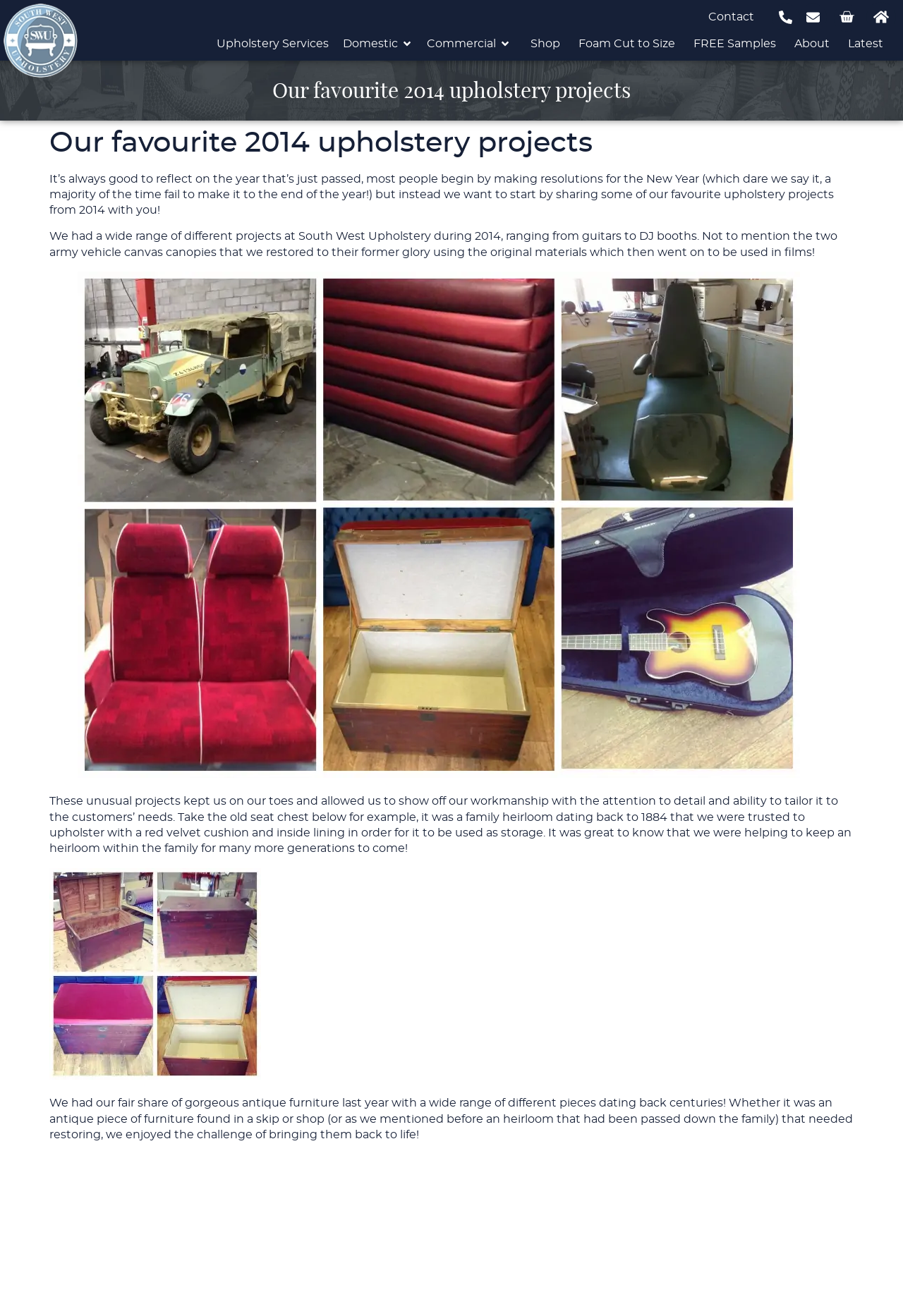Please answer the following question using a single word or phrase: 
What type of business is South West Upholstery?

Upholstery